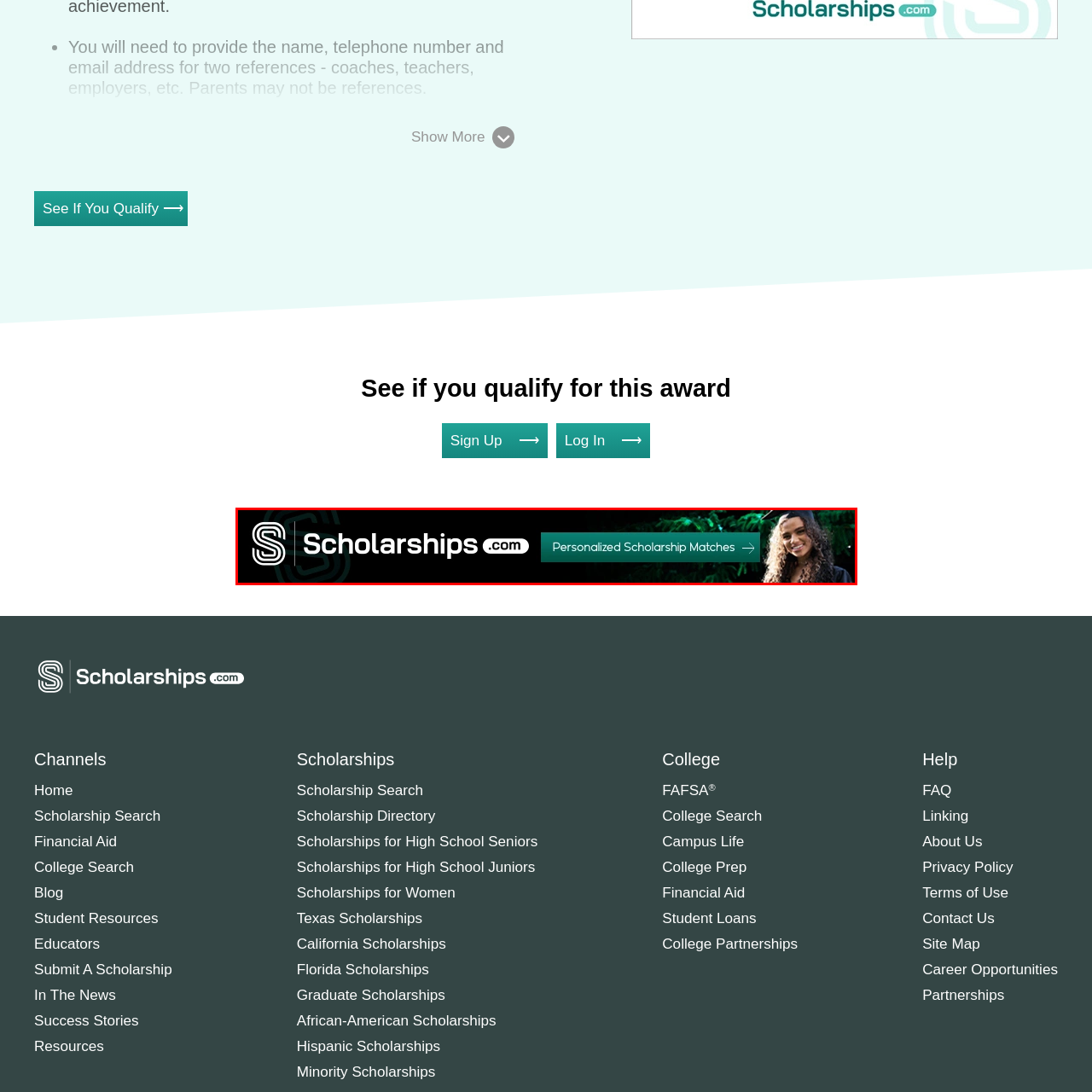Review the part of the image encased in the red box and give an elaborate answer to the question posed: What is the shape incorporated in the Scholarships.com logo?

The Scholarships.com logo is designed with a stylized 'S' that incorporates a wave-like pattern, which gives the logo a modern and approachable aesthetic, fitting for a website that aims to assist students in achieving their educational goals.